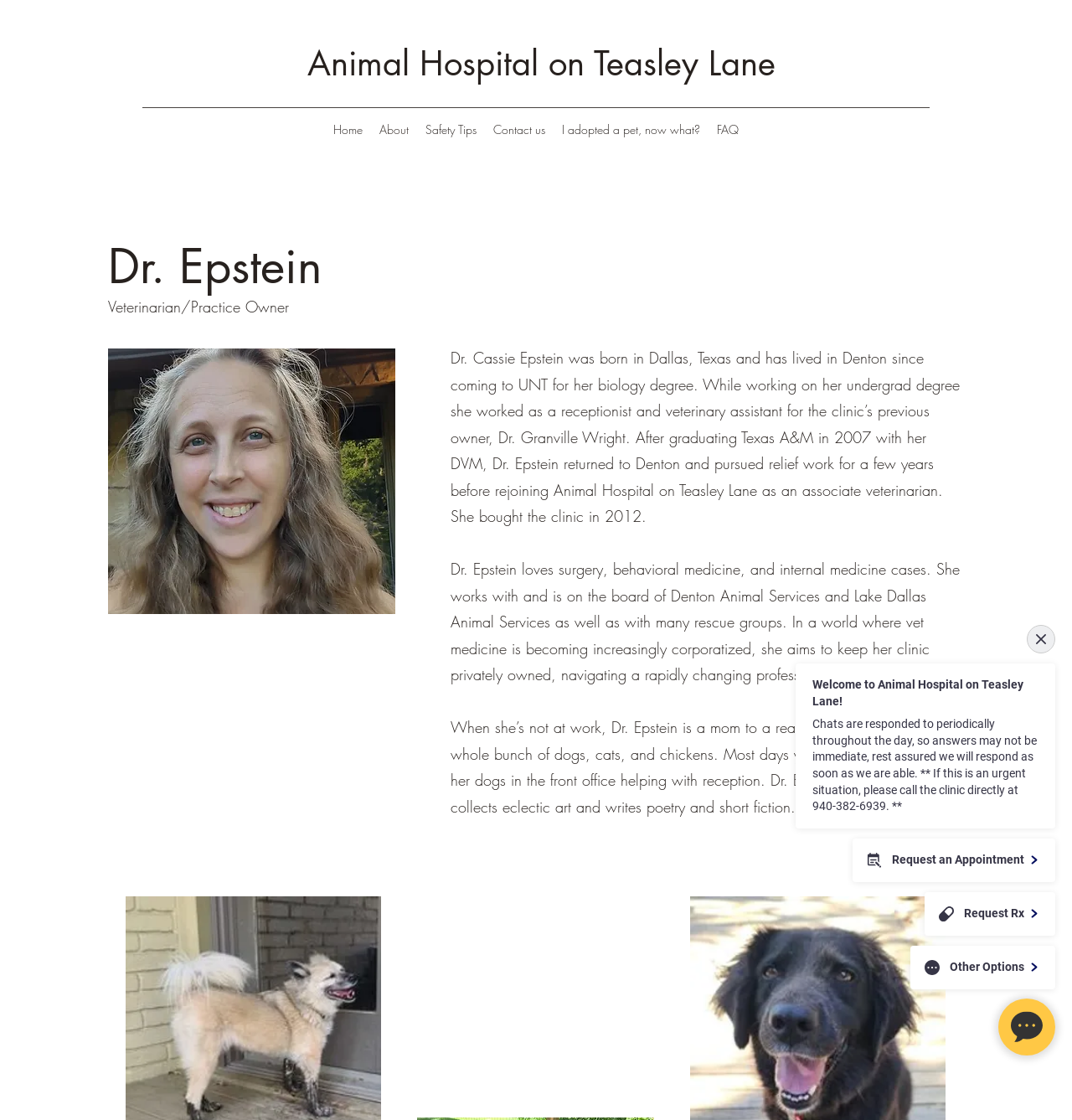Identify the bounding box for the UI element described as: "Home". Ensure the coordinates are four float numbers between 0 and 1, formatted as [left, top, right, bottom].

[0.303, 0.105, 0.346, 0.127]